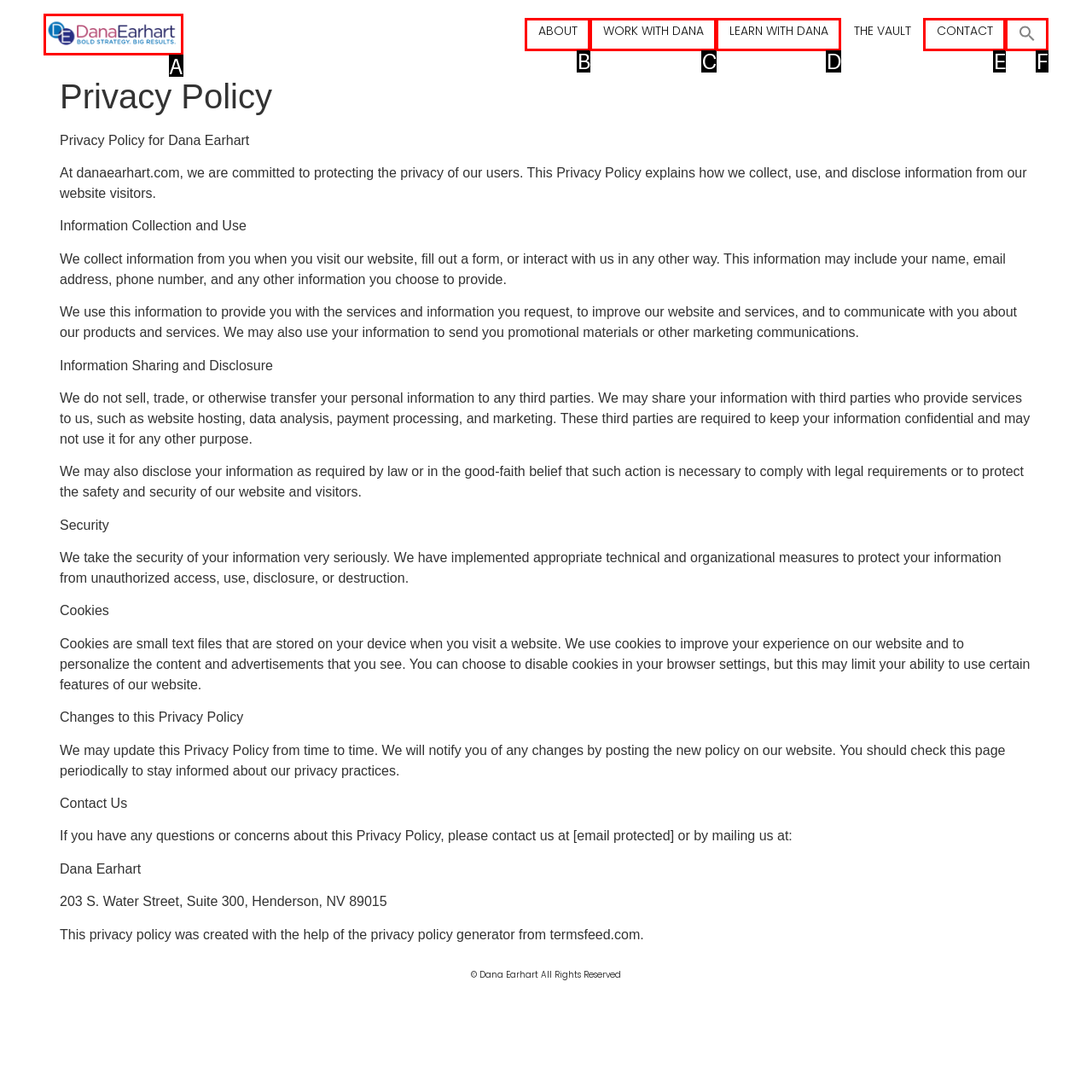Determine the HTML element that aligns with the description: About
Answer by stating the letter of the appropriate option from the available choices.

B